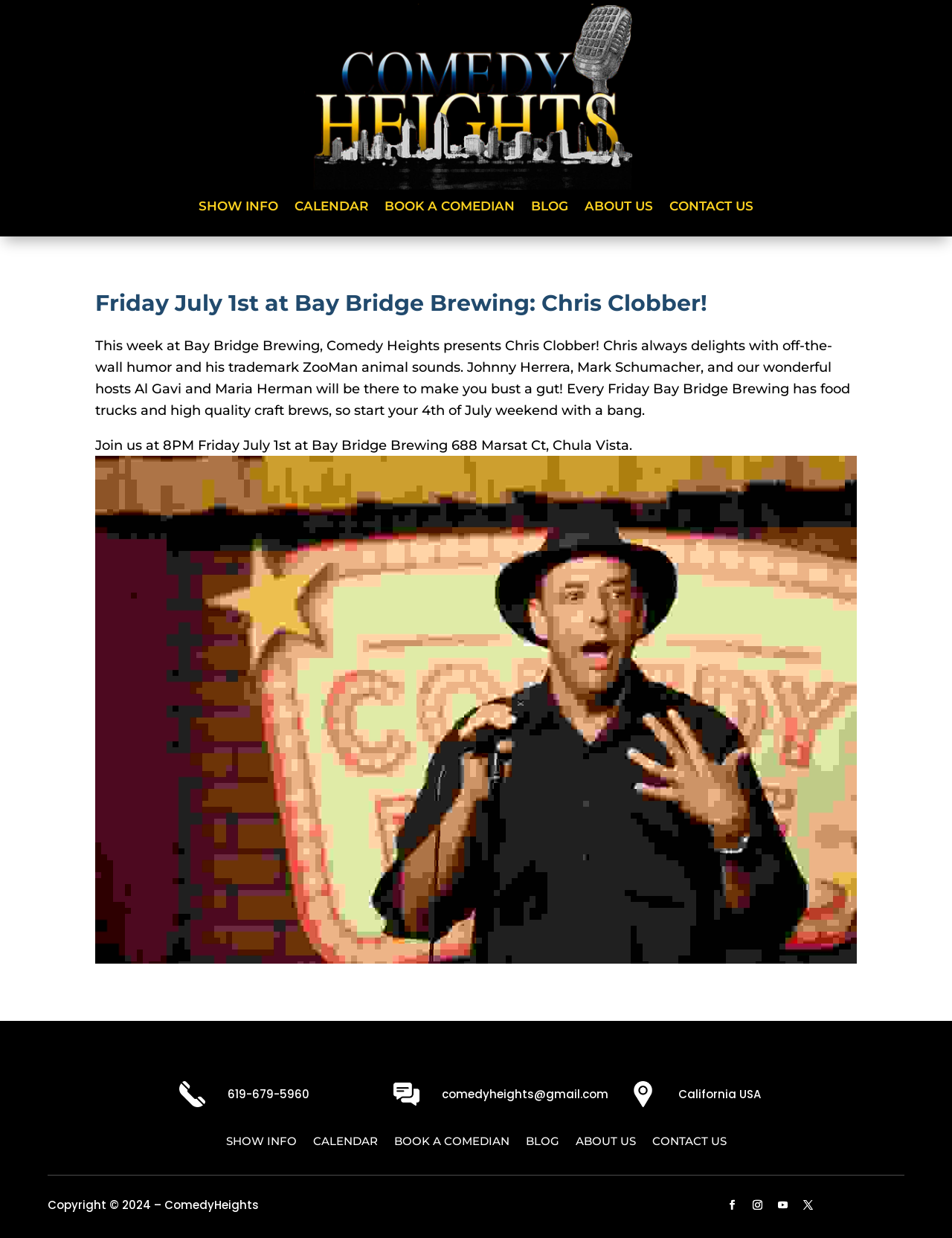Please identify the bounding box coordinates of the element's region that I should click in order to complete the following instruction: "Check the article about Unveiling The Magic: The Power Of Storytelling In Press Release Writing". The bounding box coordinates consist of four float numbers between 0 and 1, i.e., [left, top, right, bottom].

None